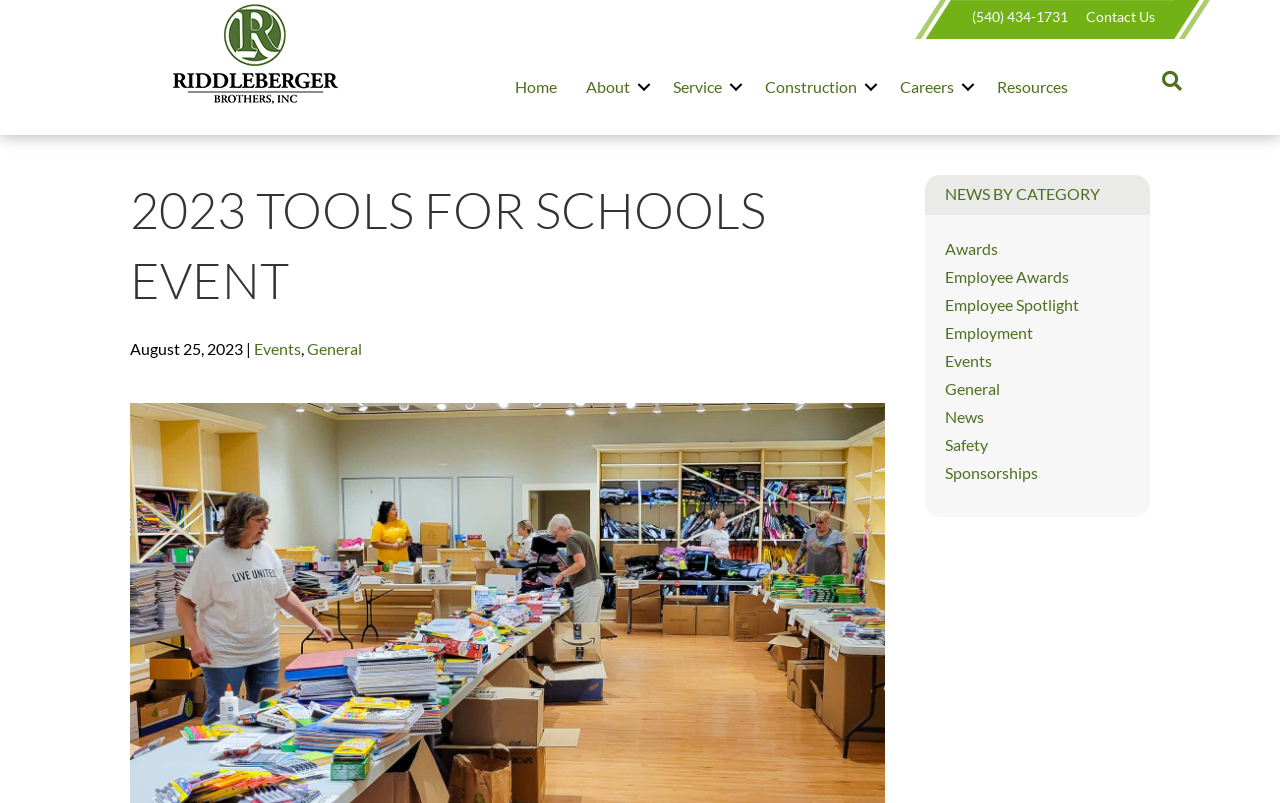Determine the main heading text of the webpage.

2023 TOOLS FOR SCHOOLS EVENT